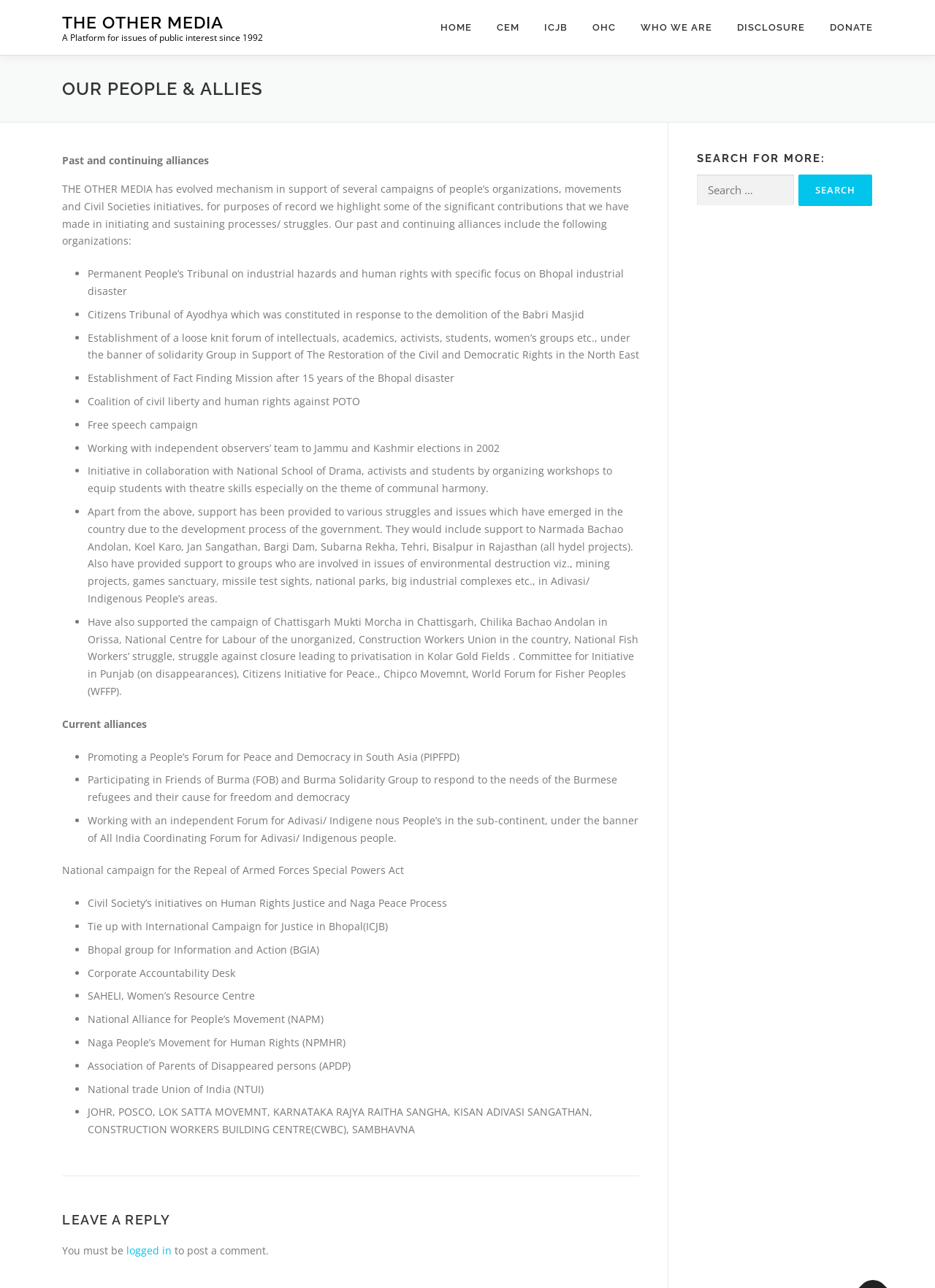Summarize the contents and layout of the webpage in detail.

The webpage is about "Our People & Allies" from "The Other Media". At the top, there is a link to "THE OTHER MEDIA" and a brief description of the platform, which has been active since 1992. Below this, there is a navigation menu with links to "HOME", "CEM", "ICJB", "OHC", "WHO WE ARE", "DISCLOSURE", and "DONATE".

The main content of the page is divided into two sections. The first section has a heading "OUR PEOPLE & ALLIES" and describes the past and continuing alliances of "The Other Media" with various organizations, movements, and civil society initiatives. This section lists several alliances, including the Permanent People's Tribunal on industrial hazards and human rights, the Citizens Tribunal of Ayodhya, and the Solidarity Group in Support of The Restoration of the Civil and Democratic Rights in the North East.

The second section has a heading "Current alliances" and lists the current alliances of "The Other Media", including the Promoting a People's Forum for Peace and Democracy in South Asia, Friends of Burma, and the All India Coordinating Forum for Adivasi/ Indigenous people.

At the bottom of the page, there is a section for leaving a reply, which requires users to be logged in. There is also a search bar on the right side of the page, allowing users to search for more content.